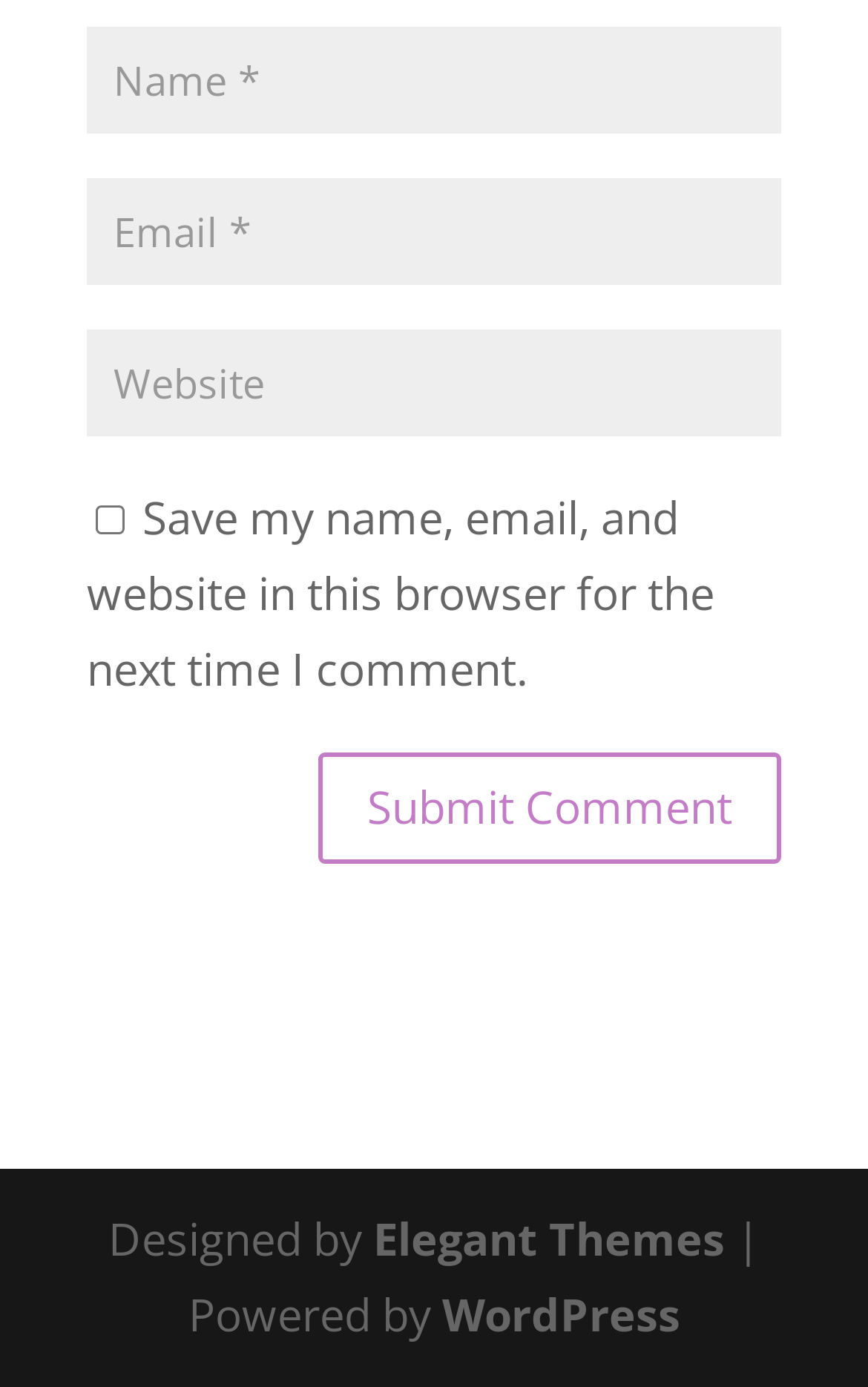Using the information from the screenshot, answer the following question thoroughly:
What is the label of the first text box?

The first text box has a label 'Name *' which indicates that it is a required field.